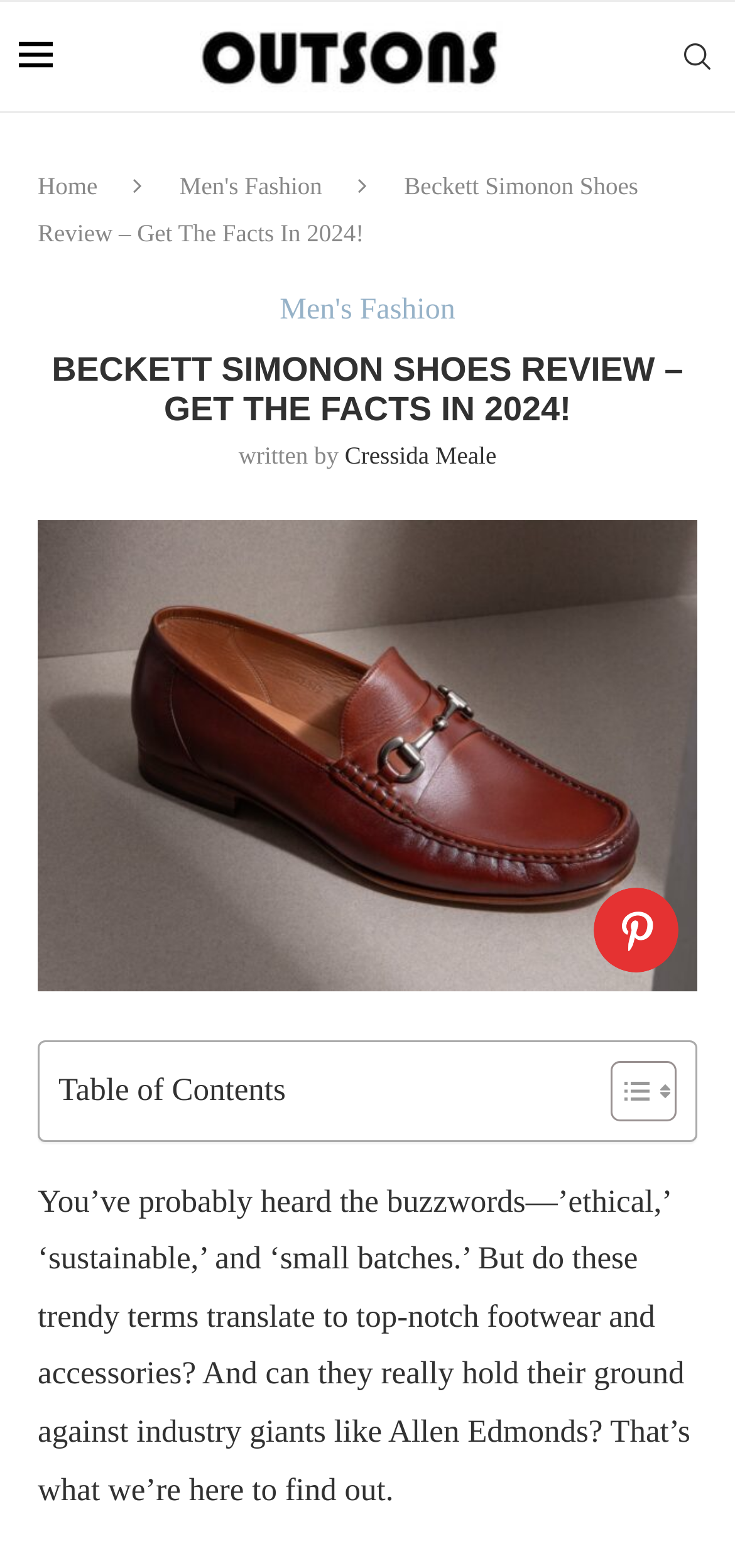What is the industry giant mentioned in the review?
Kindly offer a comprehensive and detailed response to the question.

The industry giant mentioned in the review is Allen Edmonds, which is mentioned in the text 'And can they really hold their ground against industry giants like Allen Edmonds?'.